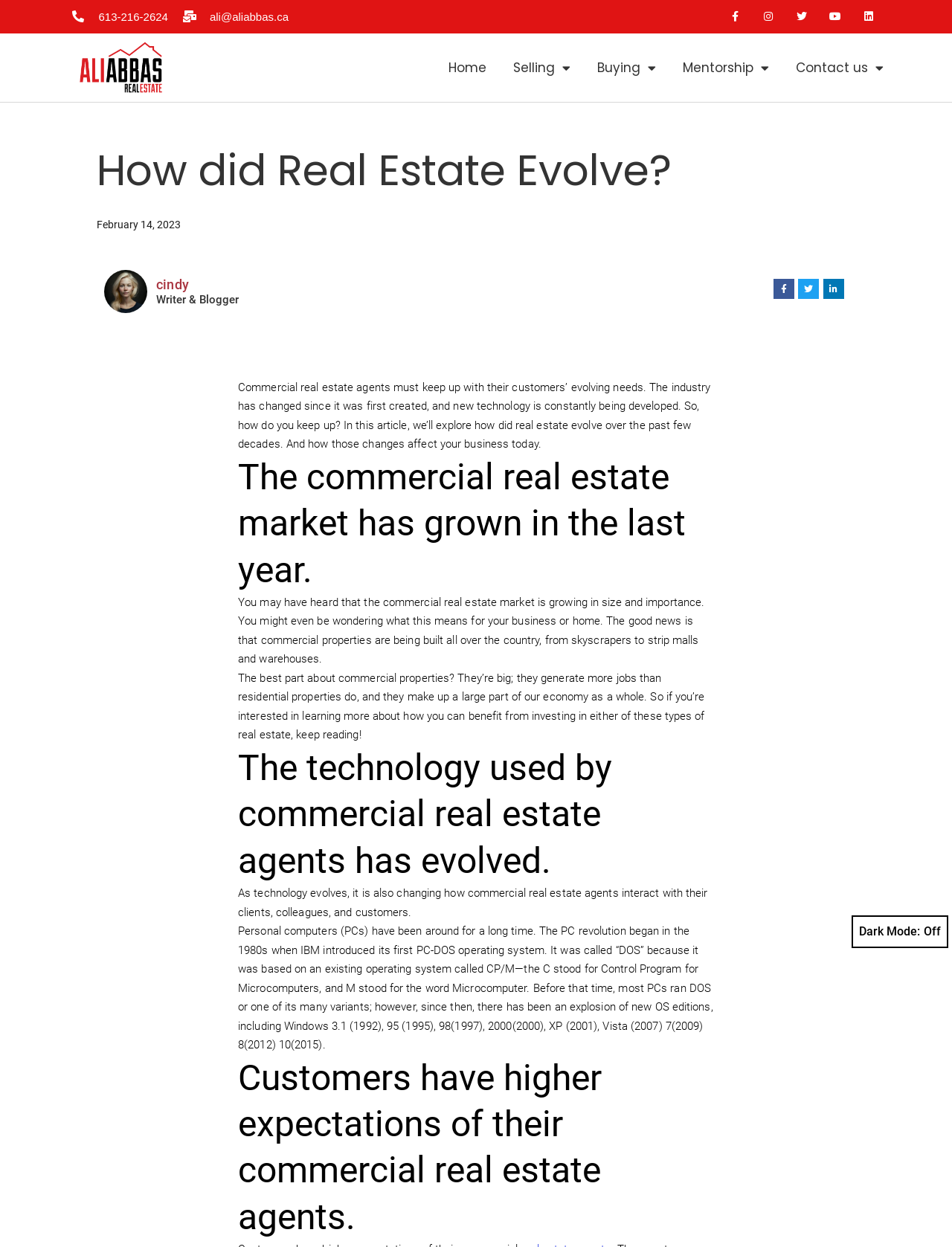What is the author of the article?
Provide an in-depth and detailed explanation in response to the question.

The author of the article is Cindy, which is mentioned in the heading 'cindy' and the subheading 'Writer & Blogger' below the image of Cindy.